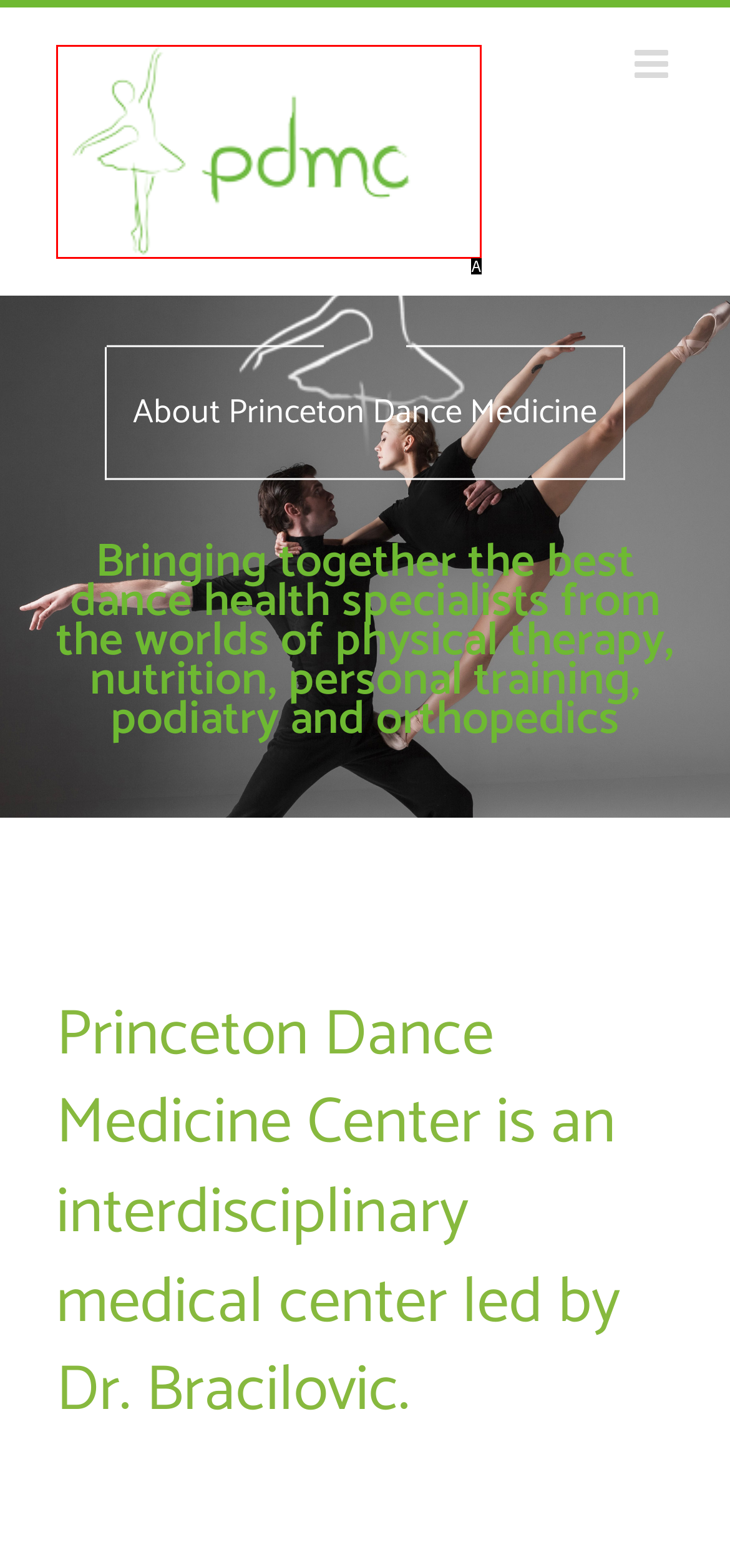Select the correct option based on the description: alt="Princeton Dance Medicine Logo"
Answer directly with the option’s letter.

A